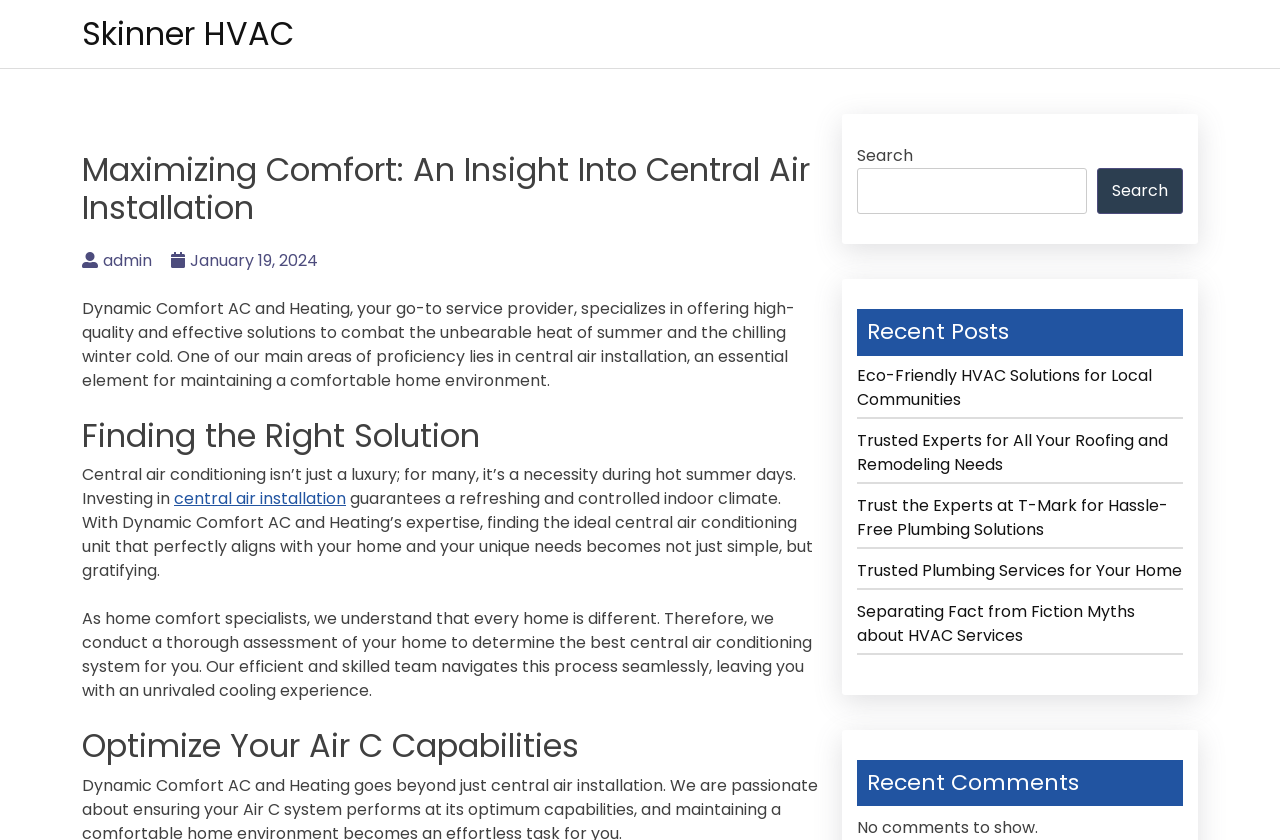Determine the bounding box coordinates for the HTML element described here: "Skinner HVAC".

[0.064, 0.013, 0.23, 0.067]